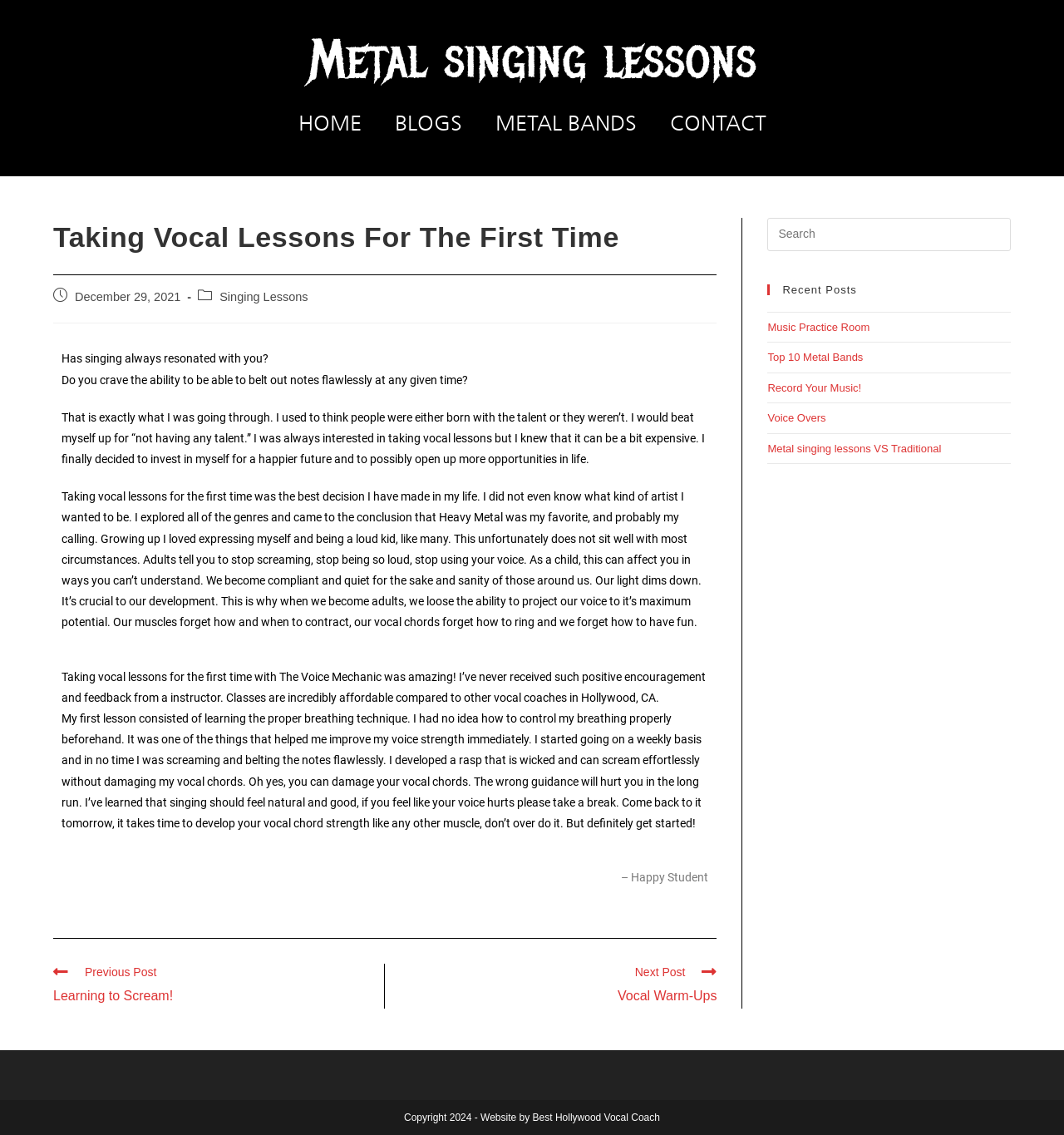Identify the bounding box coordinates of the region I need to click to complete this instruction: "Click on Metal singing lessons".

[0.289, 0.023, 0.711, 0.082]